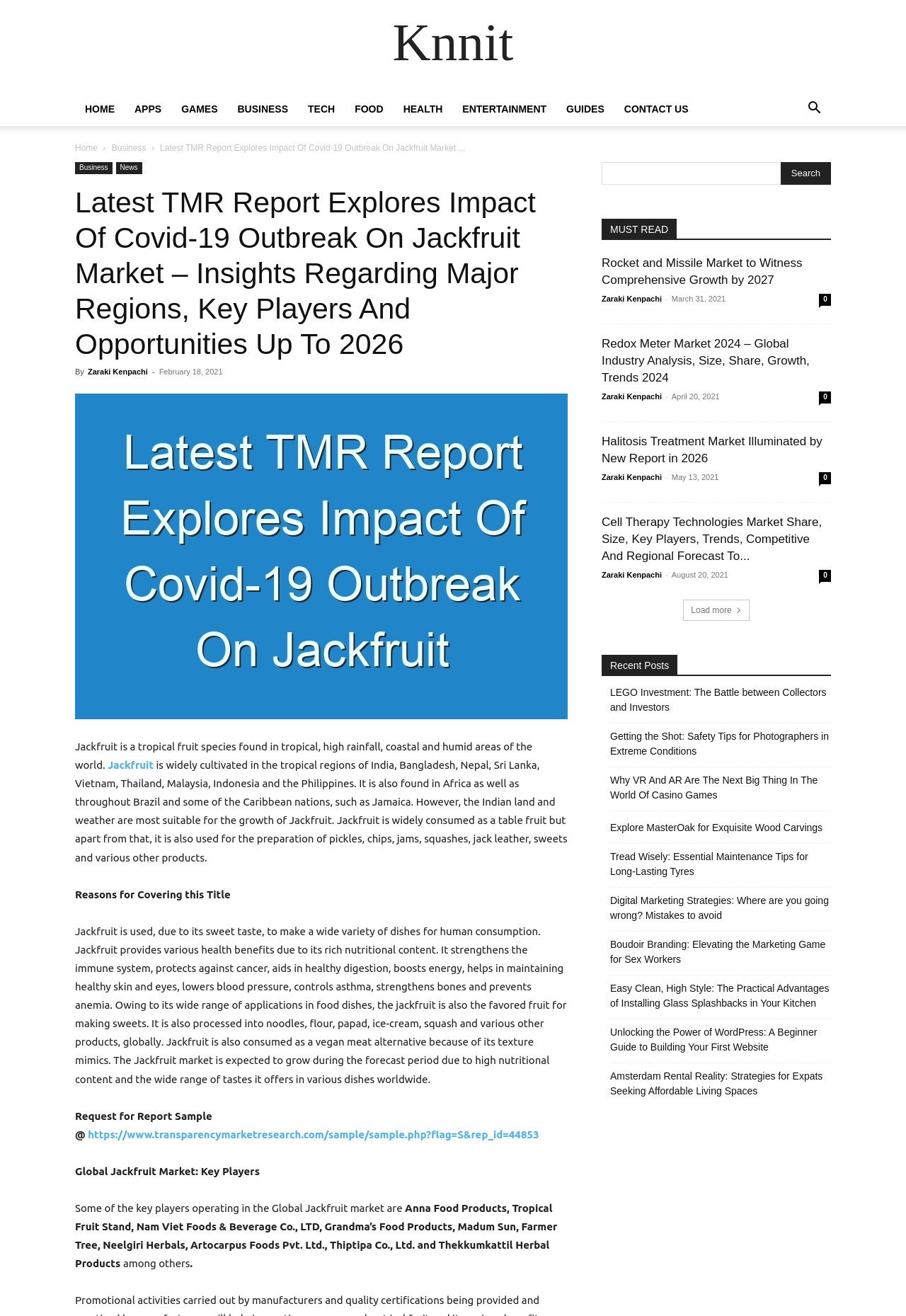Extract the bounding box coordinates of the UI element described: "aria-label="Search"". Provide the coordinates in the format [left, top, right, bottom] with values ranging from 0 to 1.

[0.88, 0.079, 0.917, 0.088]